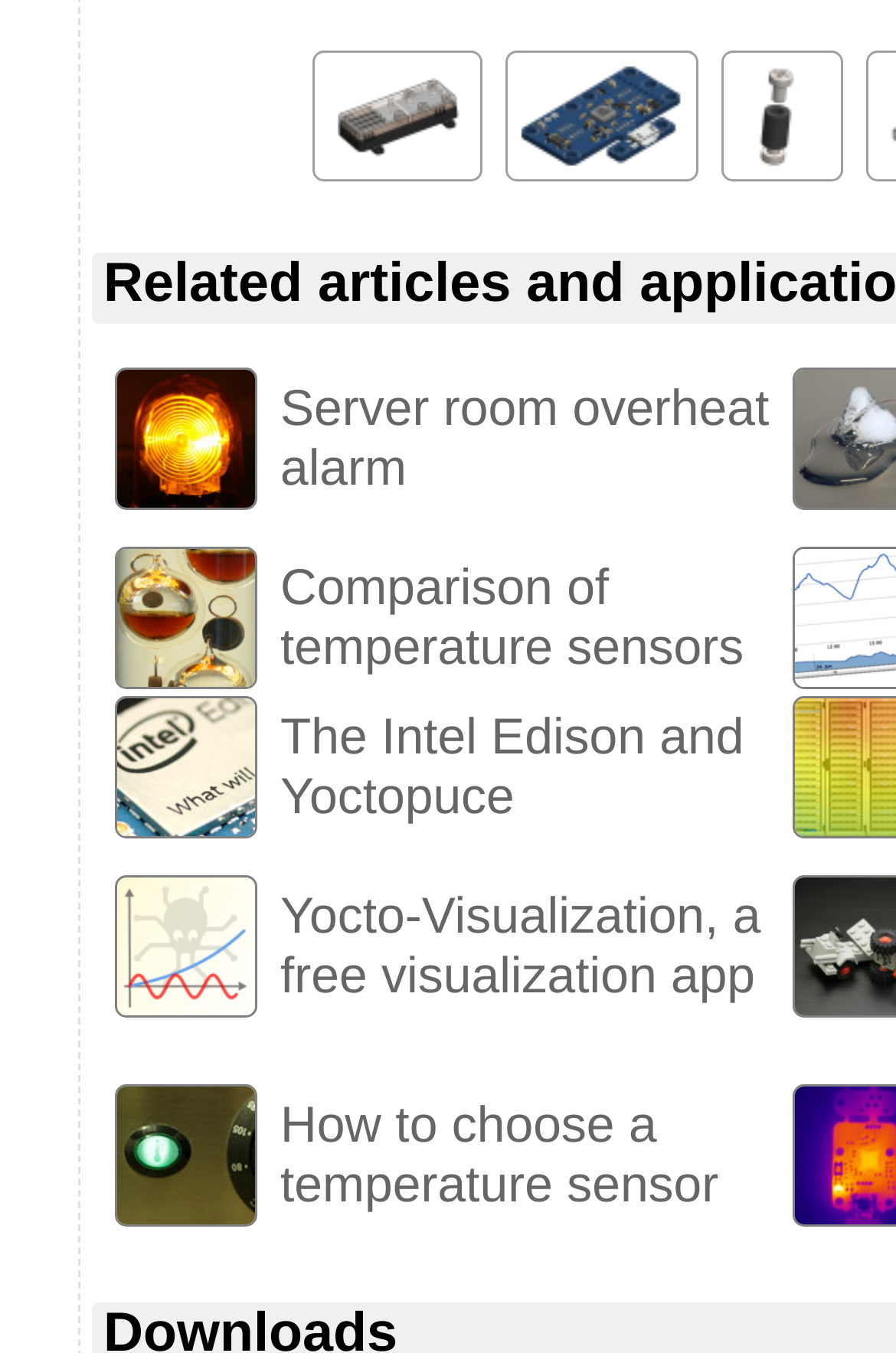Determine the bounding box of the UI component based on this description: "parent_node: Server room overheat alarm". The bounding box coordinates should be four float values between 0 and 1, i.e., [left, top, right, bottom].

[0.128, 0.271, 0.287, 0.377]